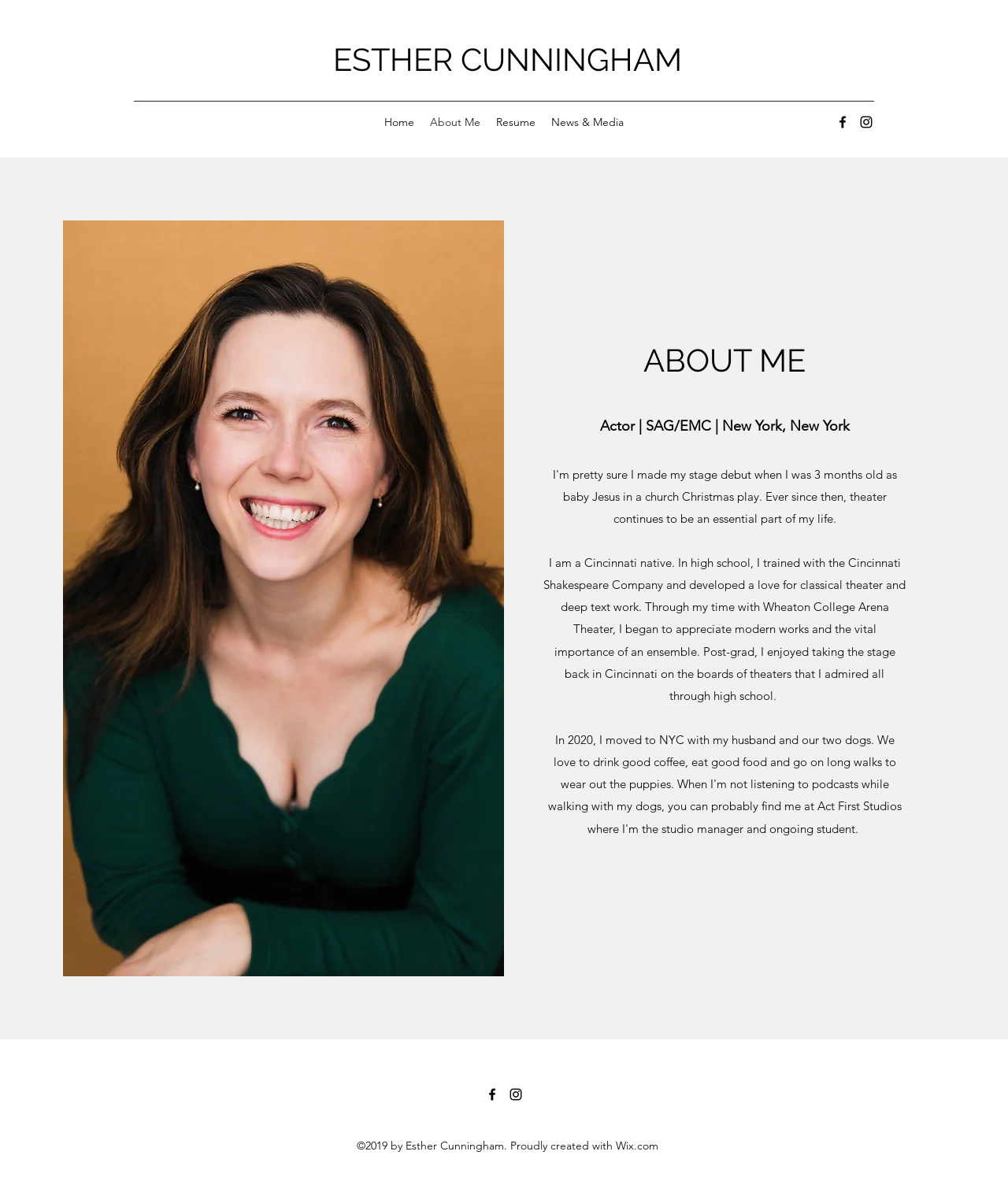What is the person's hometown?
Refer to the image and answer the question using a single word or phrase.

Cincinnati